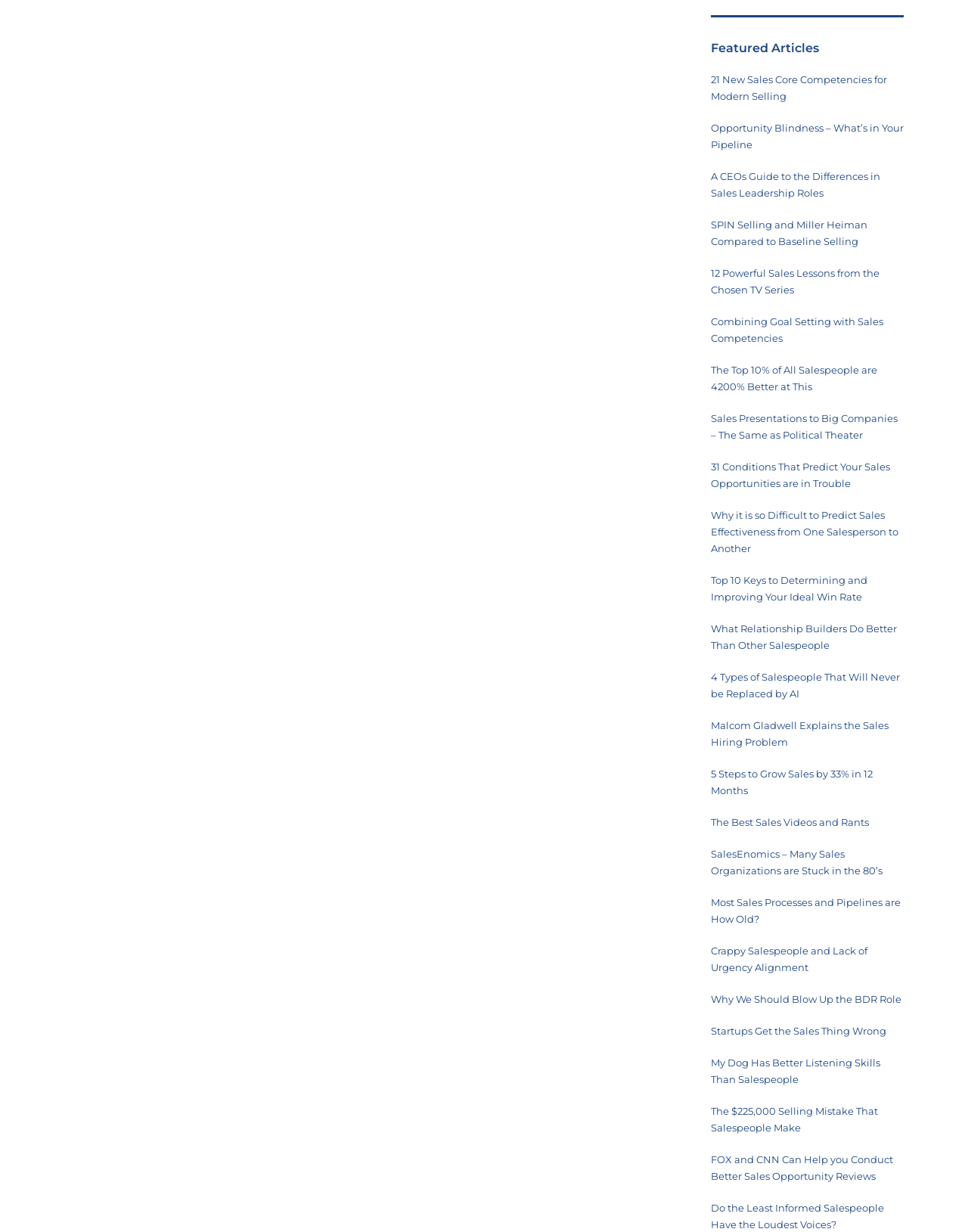Identify the bounding box coordinates for the region of the element that should be clicked to carry out the instruction: "Check the quote from Brave New World". The bounding box coordinates should be four float numbers between 0 and 1, i.e., [left, top, right, bottom].

None